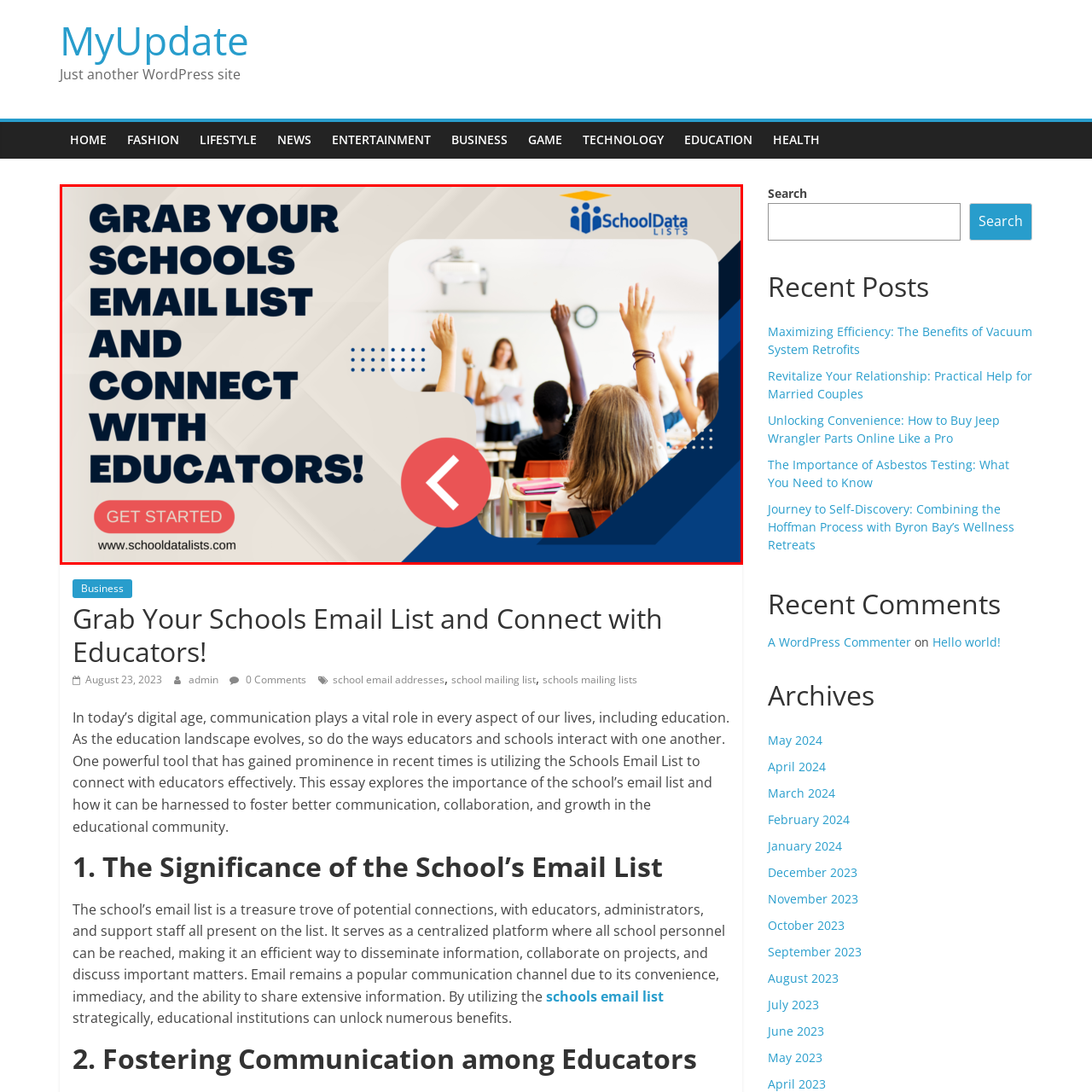Generate a detailed caption for the content inside the red bounding box.

The image promotes a service that helps connect educators by providing access to school email lists. Bold text encourages viewers with the message "Grab Your Schools Email List and Connect with Educators!" illustrating the importance of communication in the educational sector. The design features a split layout: on the left, an eye-catching call-to-action button that says "GET STARTED," paired with the website URL "www.schooDataLists.com" for easy access. On the right side, a background image shows a classroom environment with engaged students raising their hands, symbolizing active participation and engagement in learning. The overall color scheme is professional and inviting, making it an appealing call for educators looking to enhance their communication networks.